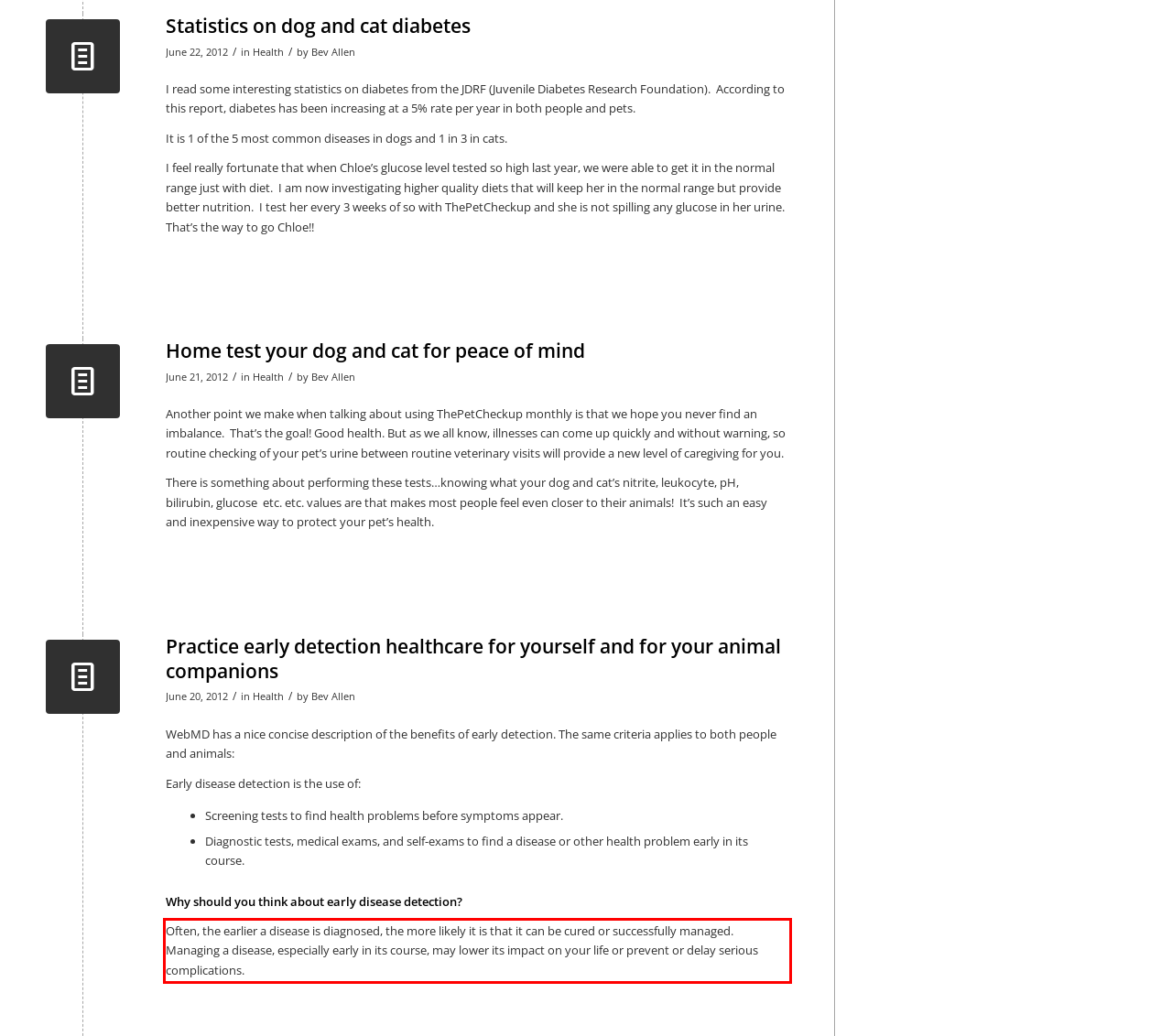The screenshot provided shows a webpage with a red bounding box. Apply OCR to the text within this red bounding box and provide the extracted content.

Often, the earlier a disease is diagnosed, the more likely it is that it can be cured or successfully managed. Managing a disease, especially early in its course, may lower its impact on your life or prevent or delay serious complications.